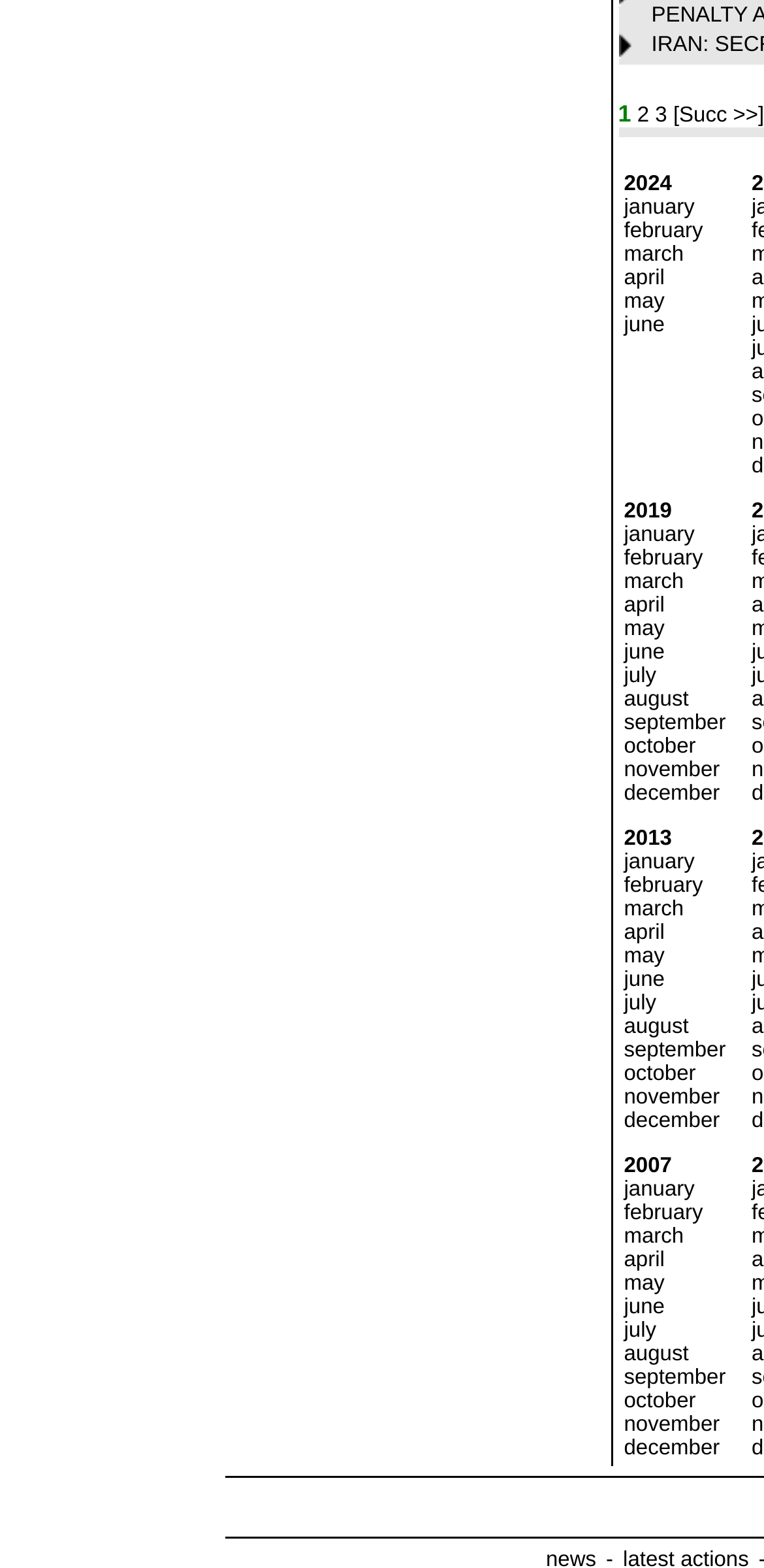Determine the coordinates of the bounding box for the clickable area needed to execute this instruction: "Click on January 2024".

[0.817, 0.125, 0.909, 0.14]